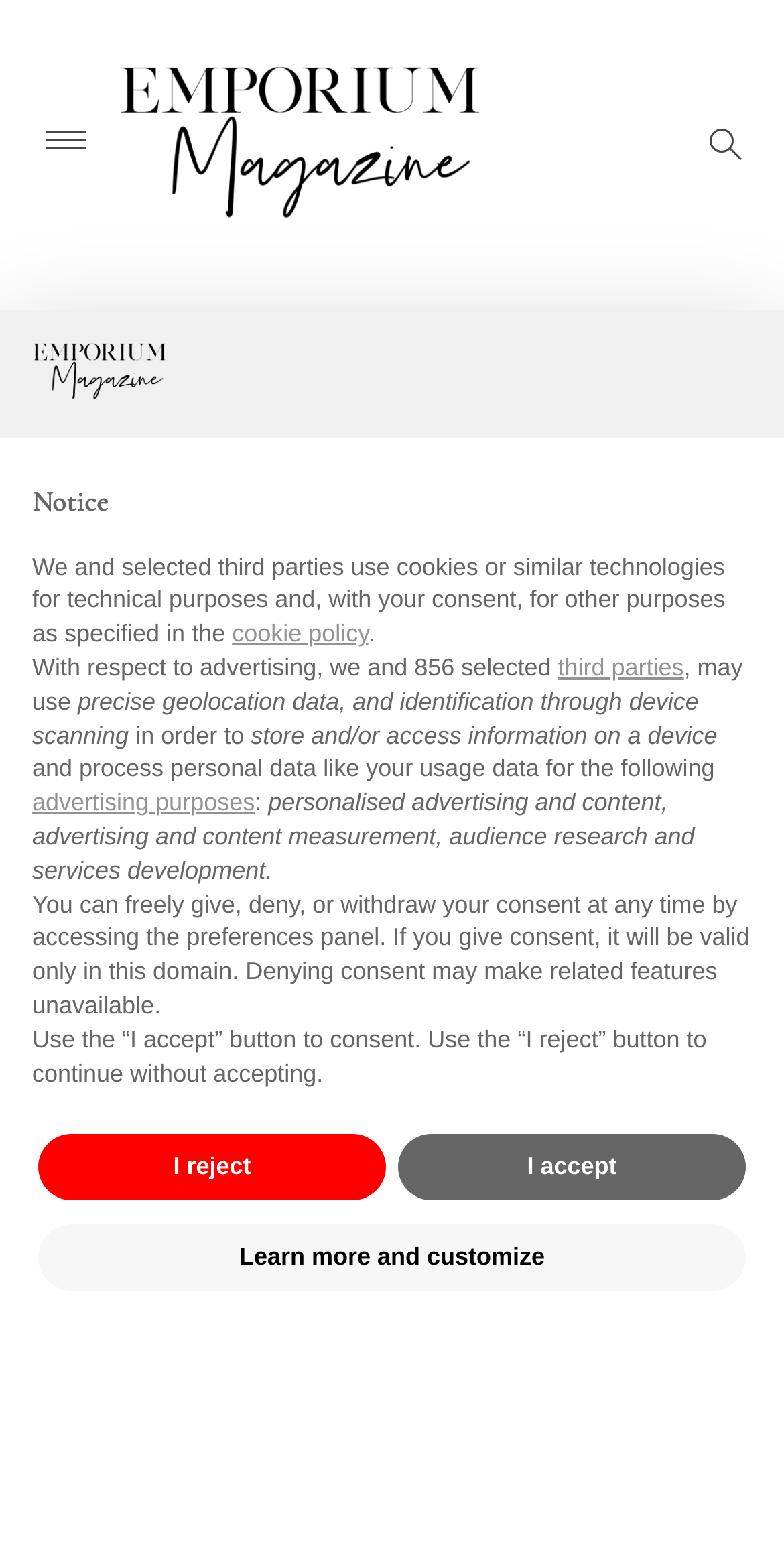Provide an in-depth caption for the contents of the webpage.

This webpage is about Erosantorini Family Two Bedroom Suite Santorini, a luxury hotel on the Greek island of Santorini. At the top, there is a primary menu with a button to expand it, accompanied by a link to Emporium-Magazine and its logo. On the right side, there is a search form that can be opened with a button.

Below the menu, there is a header section with links to Emporium-Voyage, Luxury Hotels & Experiences Greece, and a date, February 6, 2020. The main title, "Erosantorini Family Two Bedroom Suite Santorini", is displayed prominently, followed by the author's name, Riaan Kleynhans, and the reading time, 2 minutes.

The main content of the webpage is not explicitly described in the accessibility tree, but it is likely an article about the hotel, given the title and the presence of a "Continue Reading" button. There are also links to previous and next articles, "Kazerne Junior Suite Eindhoven" and "Baoase Luxury Resort Honeymoon Suite Willemstad", respectively.

At the bottom of the page, there is a notice dialog with a logo, which informs users about the use of cookies and similar technologies for technical purposes and, with consent, for other purposes as specified in the cookie policy. The notice provides detailed information about the use of cookies, including advertising purposes, and offers users the option to give, deny, or withdraw their consent. There are buttons to learn more and customize, reject, or accept the terms.